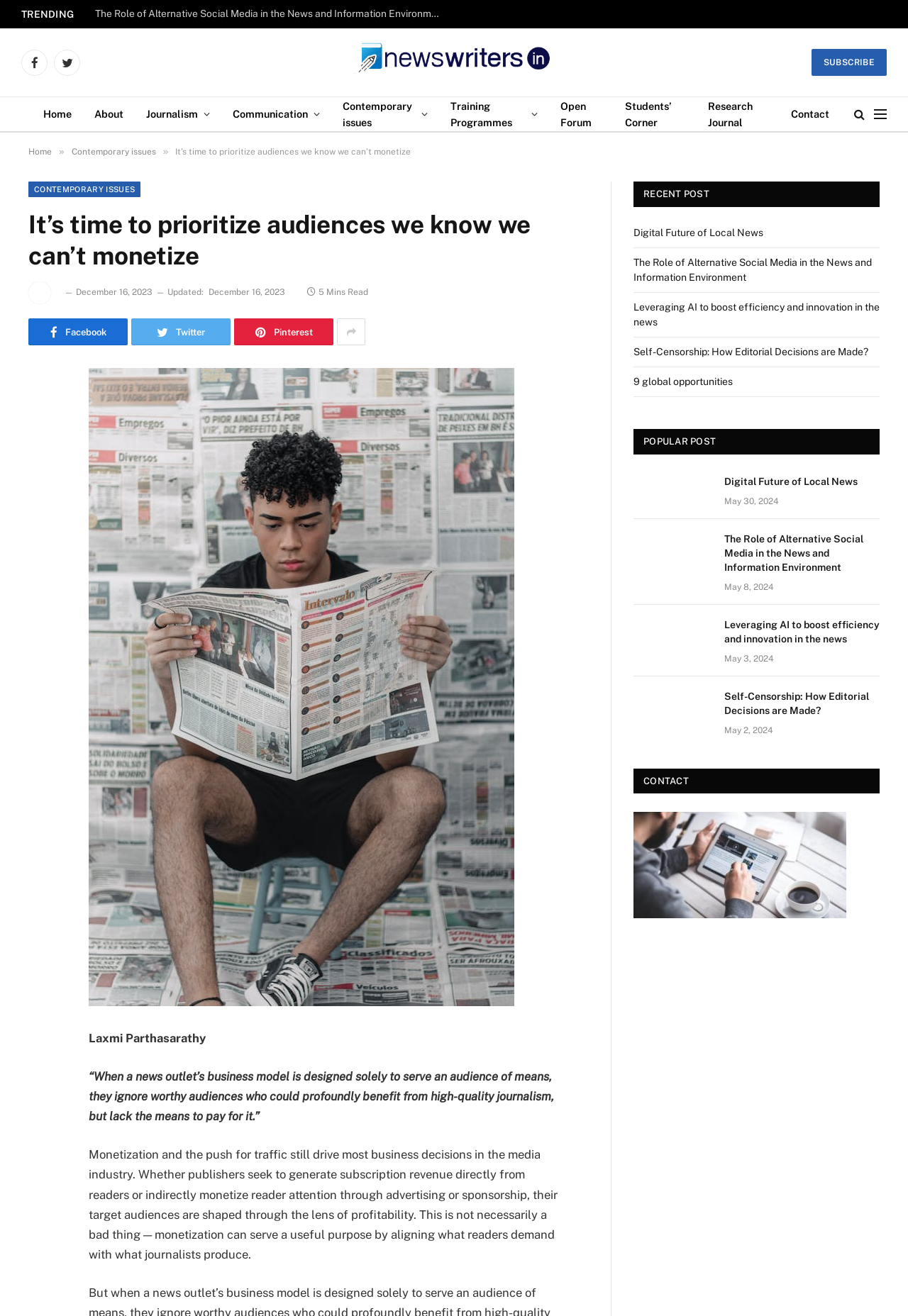How many social media links are there in the top-right corner?
Please provide an in-depth and detailed response to the question.

I counted the social media links in the top-right corner by looking at the link elements with the text ' Facebook', ' Twitter', ' Pinterest', '', and '' at coordinates [0.023, 0.037, 0.052, 0.057], [0.059, 0.037, 0.088, 0.057], [0.258, 0.242, 0.367, 0.262], [0.371, 0.242, 0.402, 0.262], and [0.938, 0.075, 0.955, 0.099] respectively. There are 5 social media links in total.